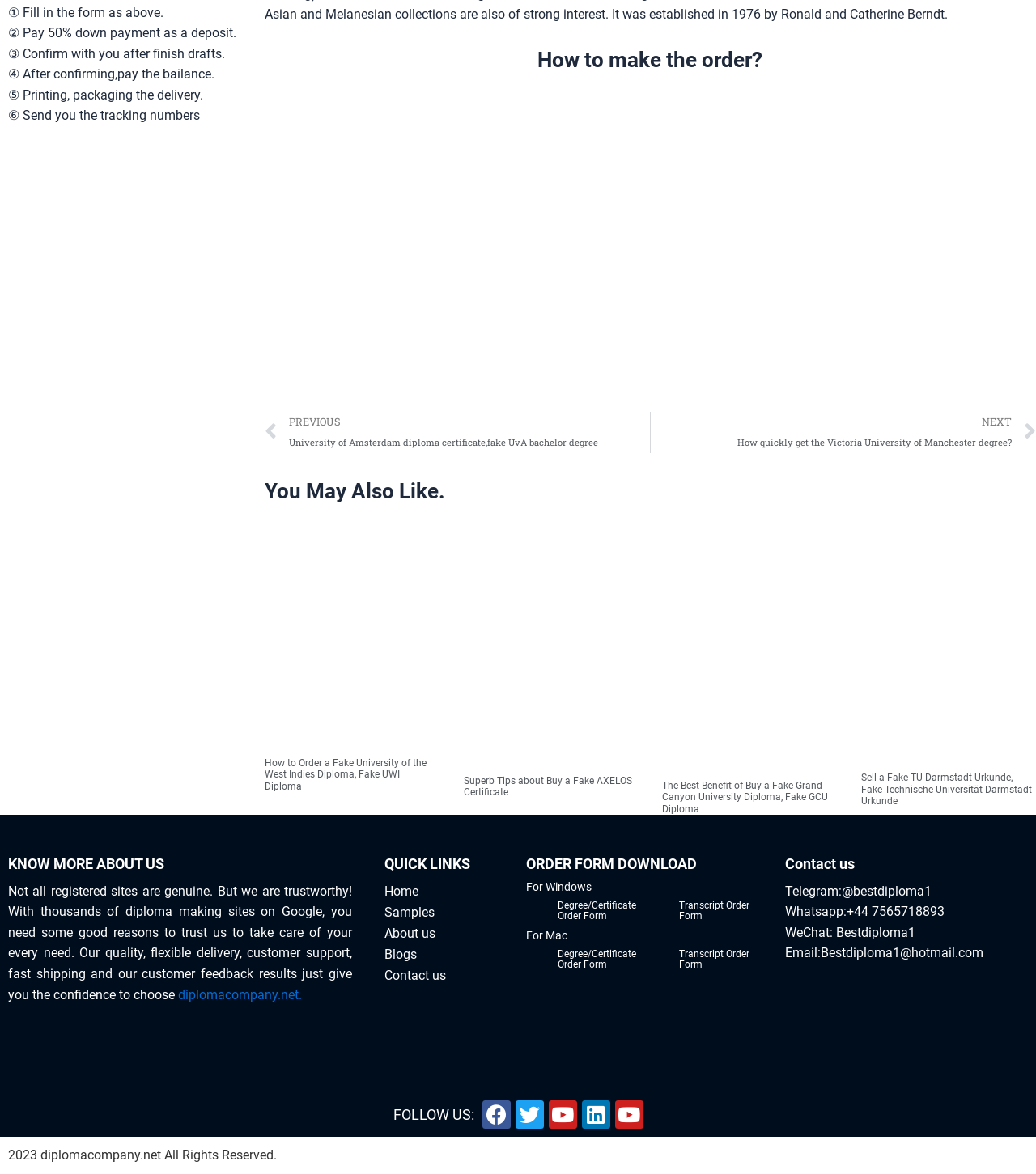Identify the coordinates of the bounding box for the element that must be clicked to accomplish the instruction: "Click the 'Fake UWI Diploma' link".

[0.255, 0.436, 0.424, 0.638]